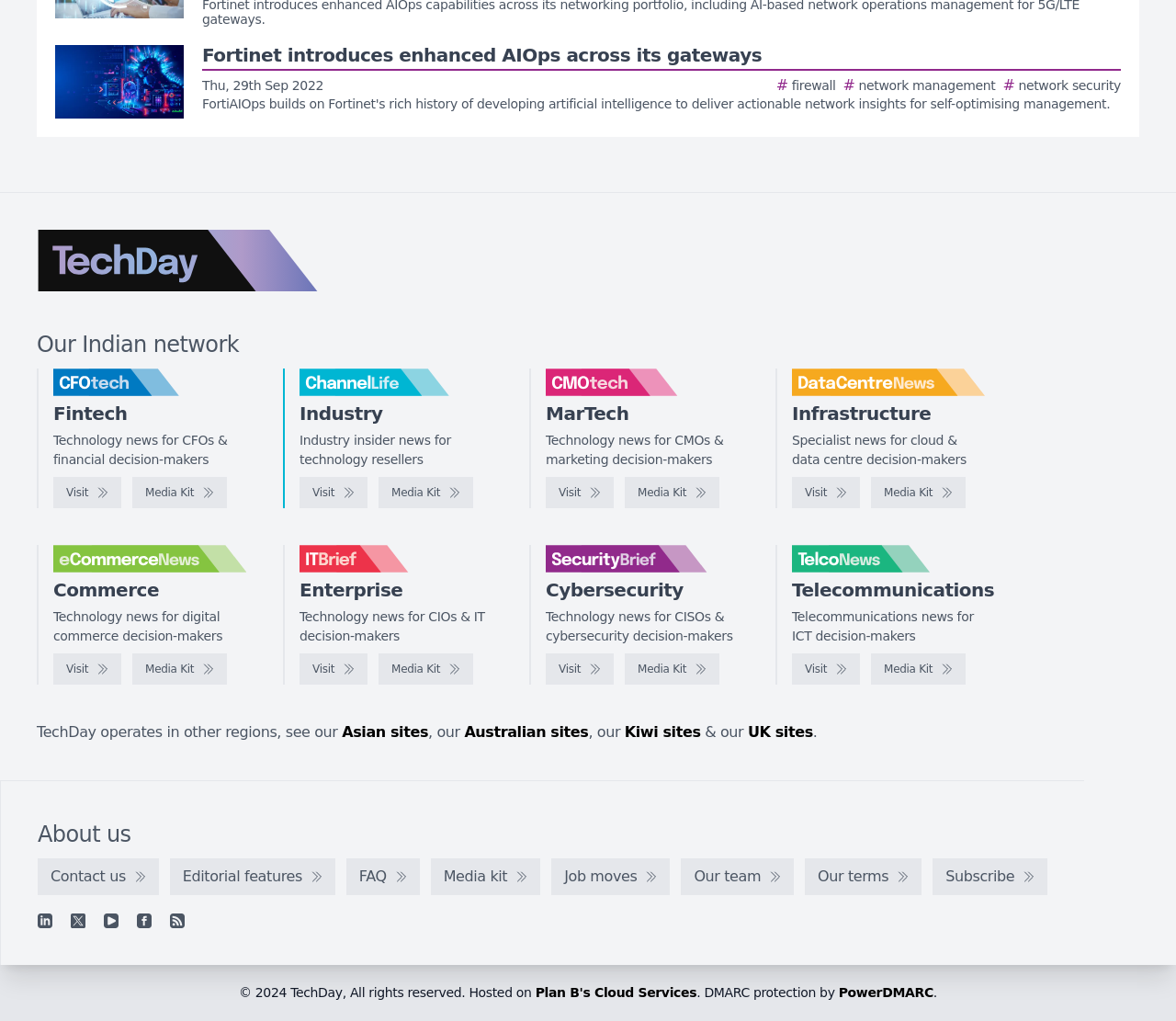Please pinpoint the bounding box coordinates for the region I should click to adhere to this instruction: "View CFOtech logo".

[0.045, 0.361, 0.209, 0.388]